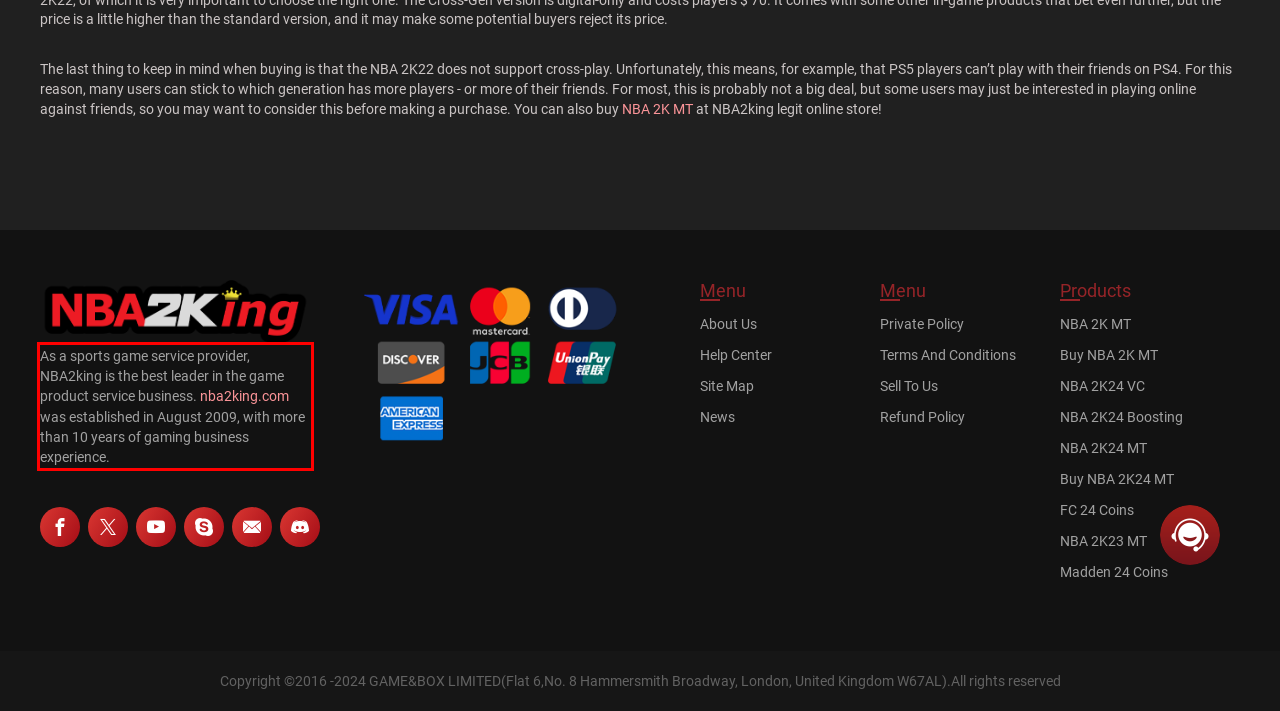Please extract the text content within the red bounding box on the webpage screenshot using OCR.

As a sports game service provider, NBA2king is the best leader in the game product service business. nba2king.com was established in August 2009, with more than 10 years of gaming business experience.